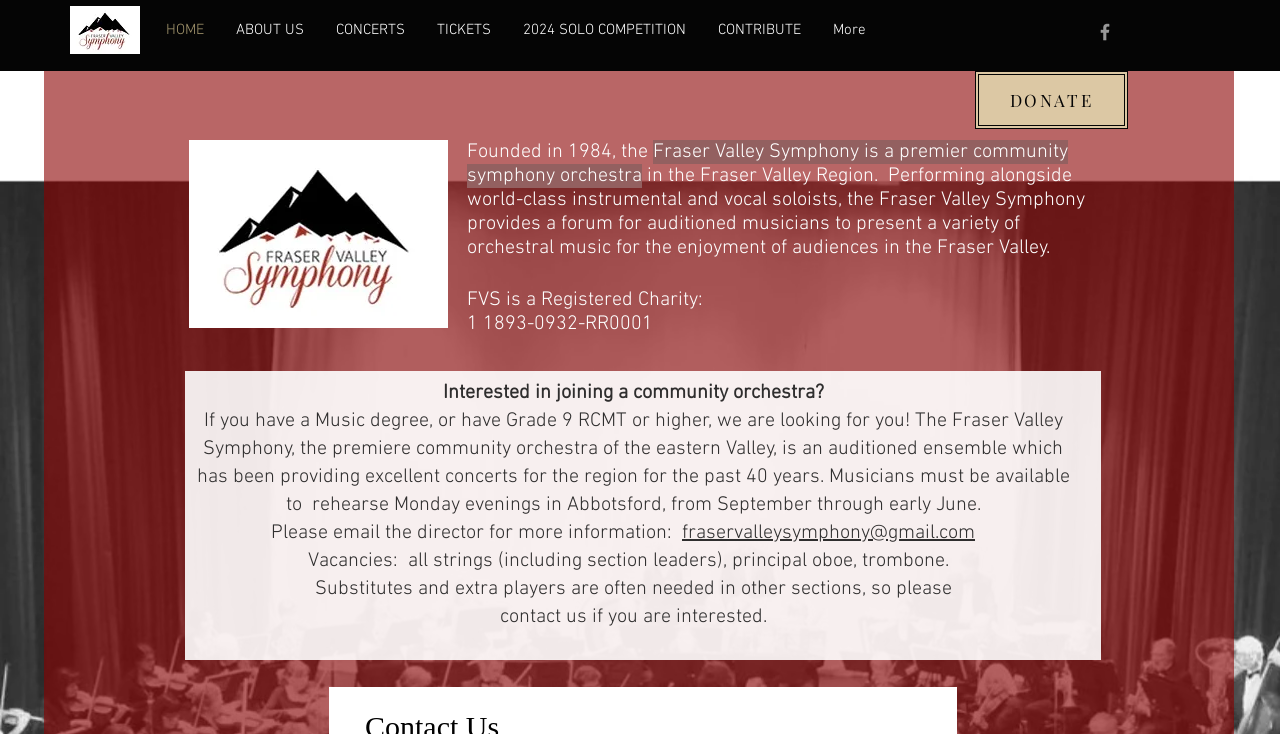Please identify the coordinates of the bounding box for the clickable region that will accomplish this instruction: "Click the HOME link".

[0.117, 0.023, 0.172, 0.059]